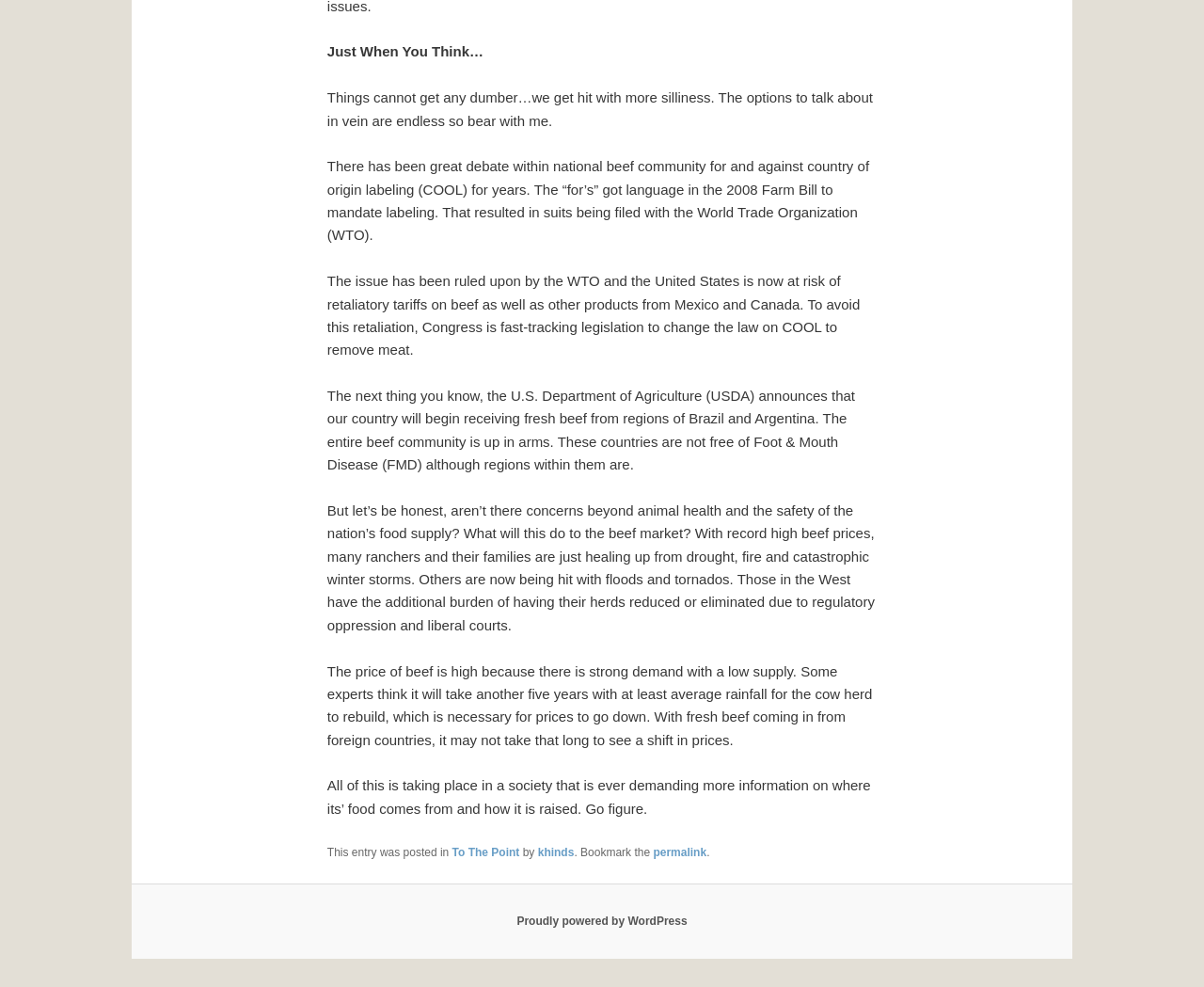Bounding box coordinates are given in the format (top-left x, top-left y, bottom-right x, bottom-right y). All values should be floating point numbers between 0 and 1. Provide the bounding box coordinate for the UI element described as: Proudly powered by WordPress

[0.429, 0.927, 0.571, 0.94]